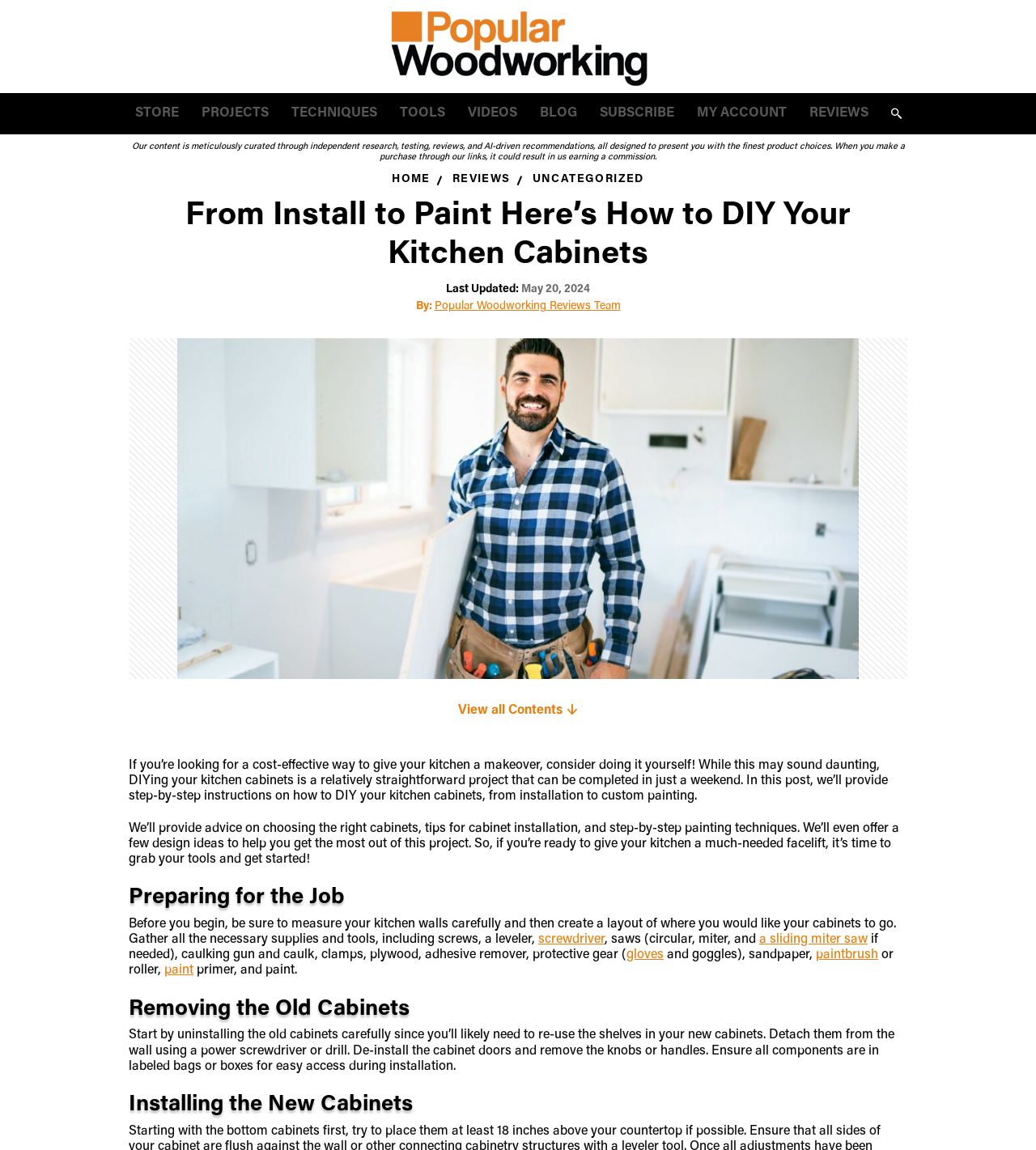Determine the bounding box coordinates for the area that needs to be clicked to fulfill this task: "Read Directions". The coordinates must be given as four float numbers between 0 and 1, i.e., [left, top, right, bottom].

None